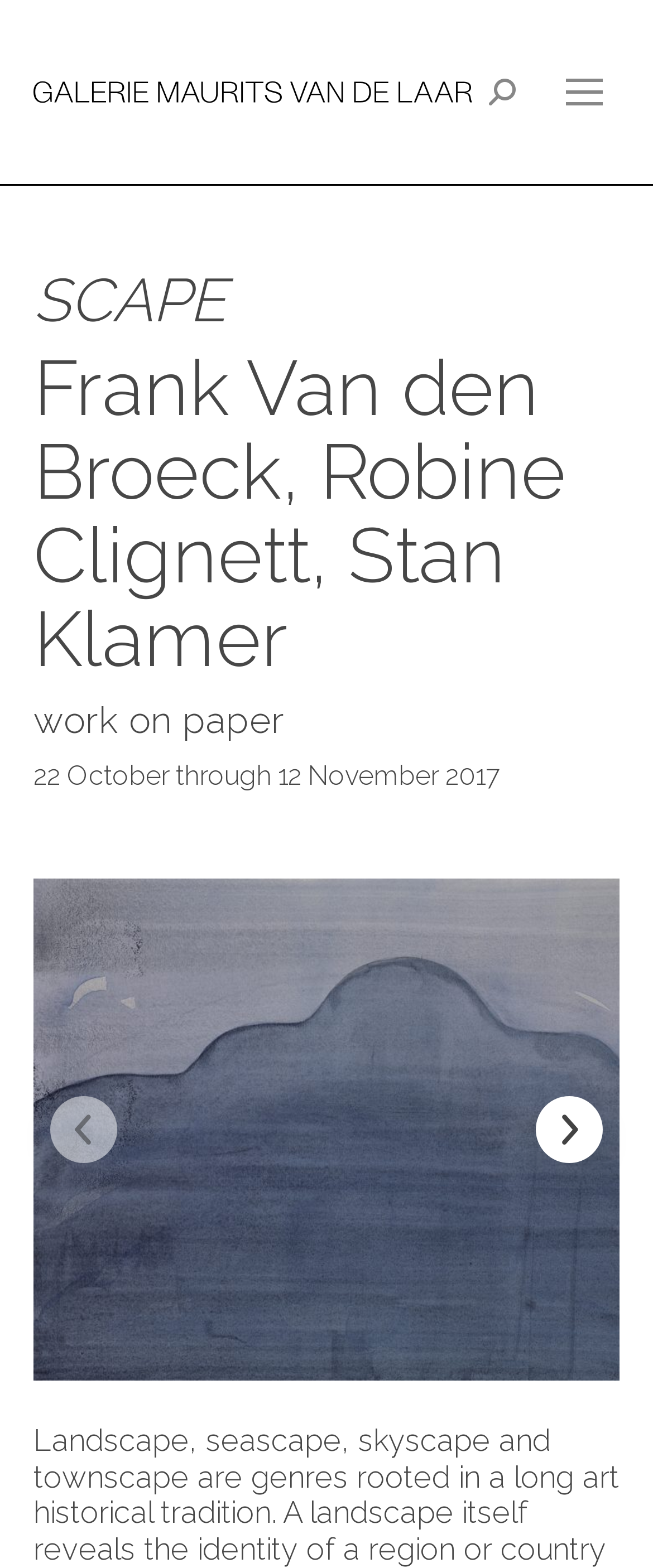What is the purpose of the link at the bottom right?
Look at the image and respond to the question as thoroughly as possible.

The link at the bottom right of the webpage has the text 'Go to Top' which suggests that it is used to navigate back to the top of the webpage.